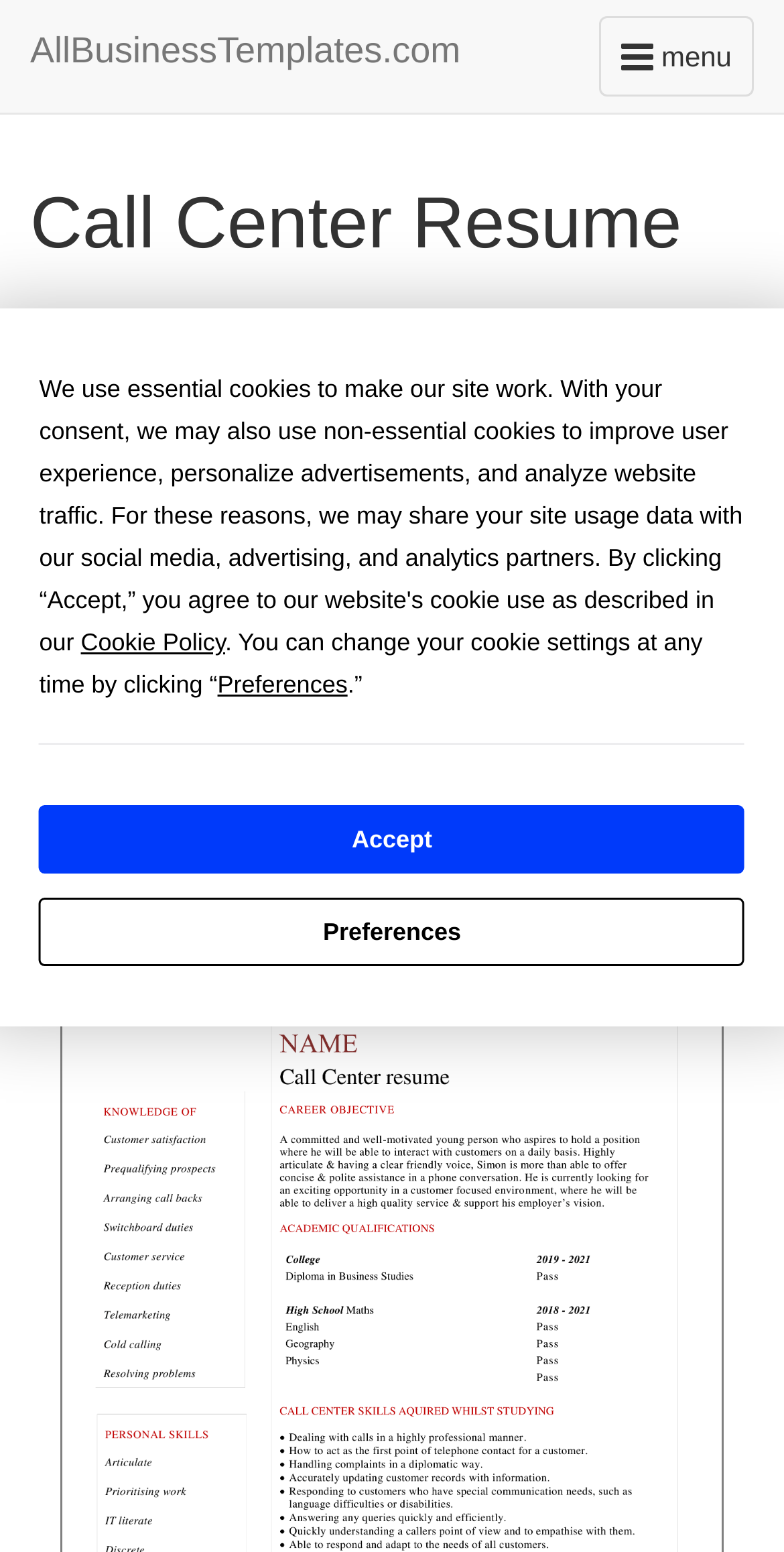Please respond to the question with a concise word or phrase:
What is the website's domain name?

AllBusinessTemplates.com